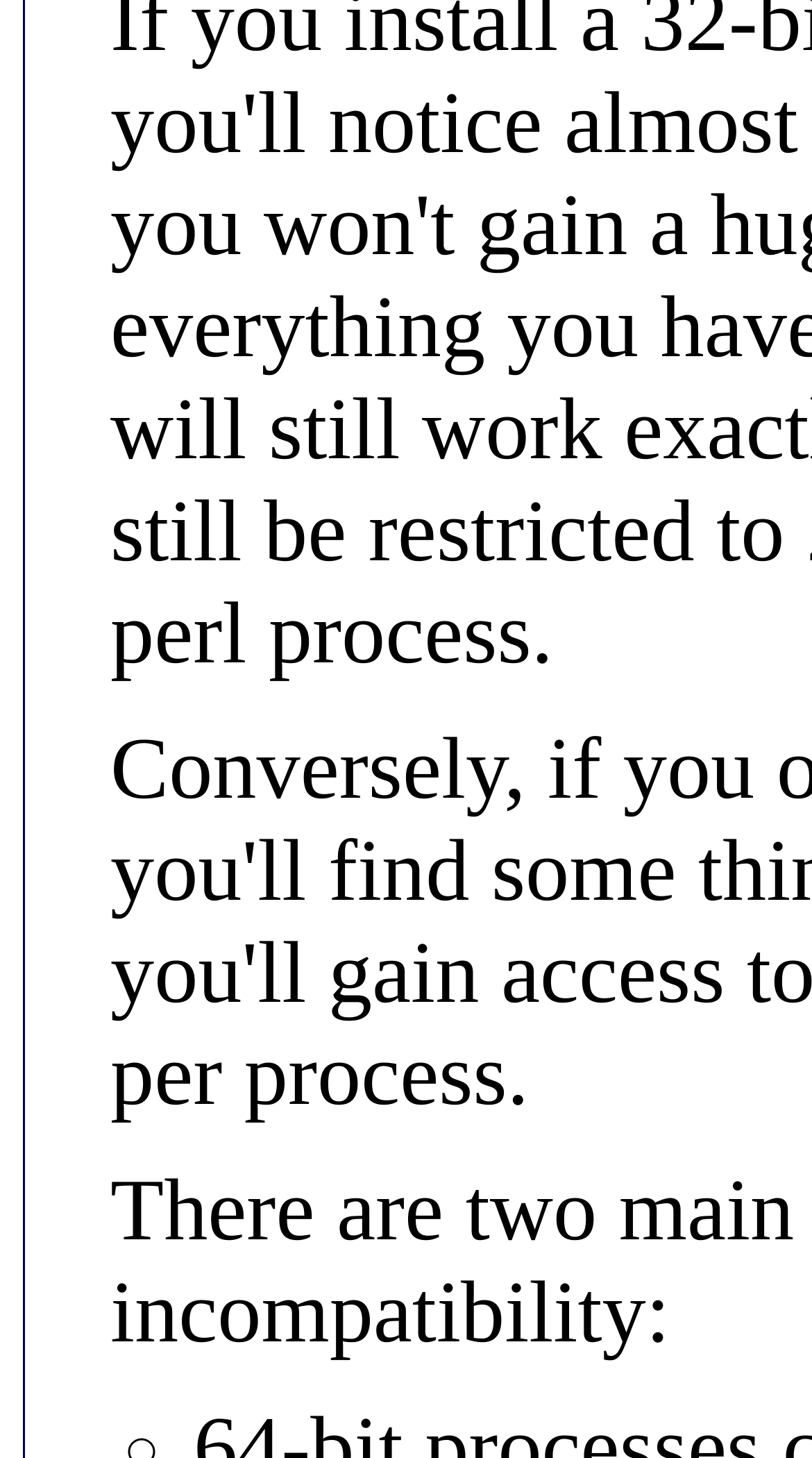Based on the description "BrowserUk", find the bounding box of the specified UI element.

[0.146, 0.718, 0.56, 0.774]